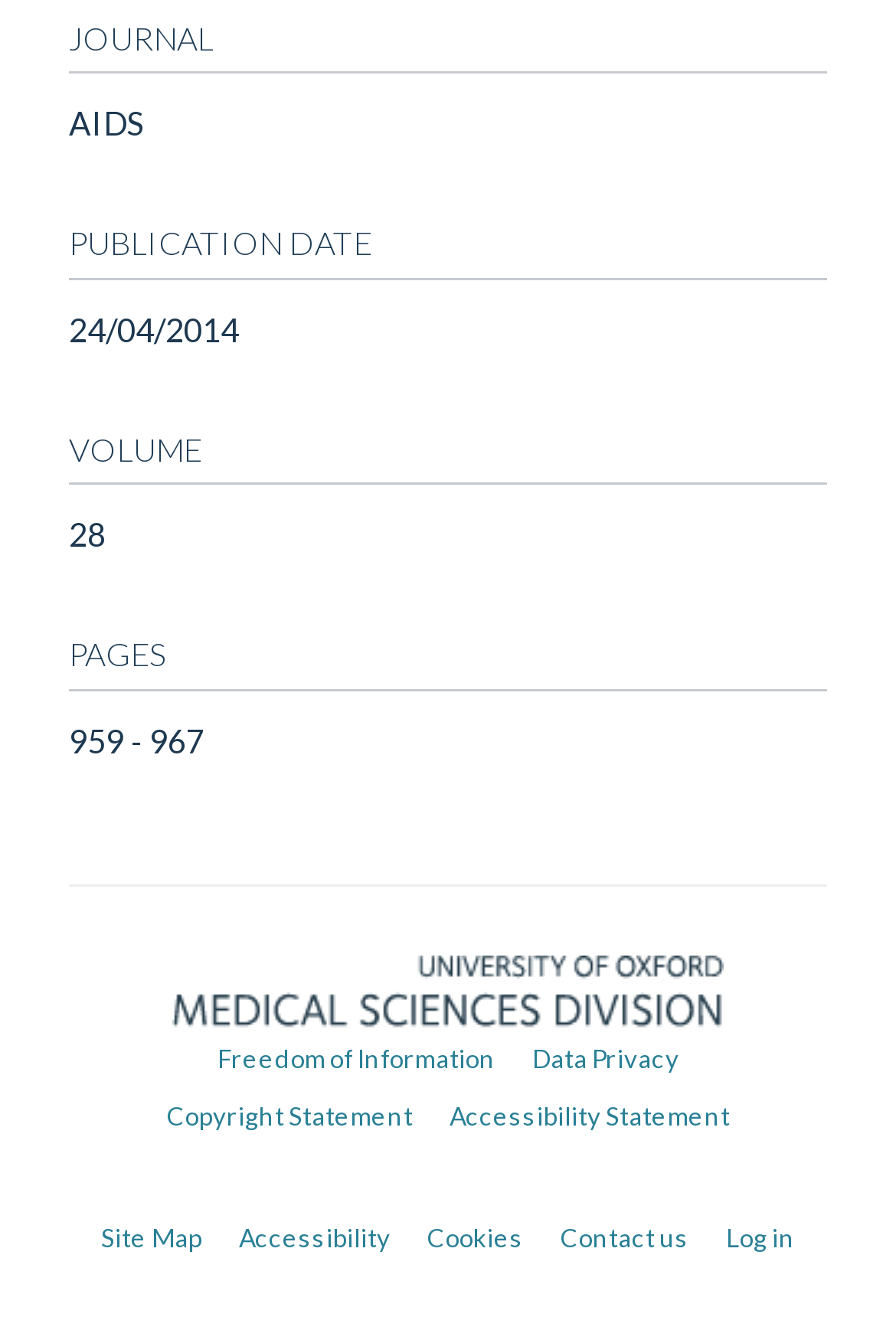What is the publication date of the journal?
Provide a concise answer using a single word or phrase based on the image.

24/04/2014